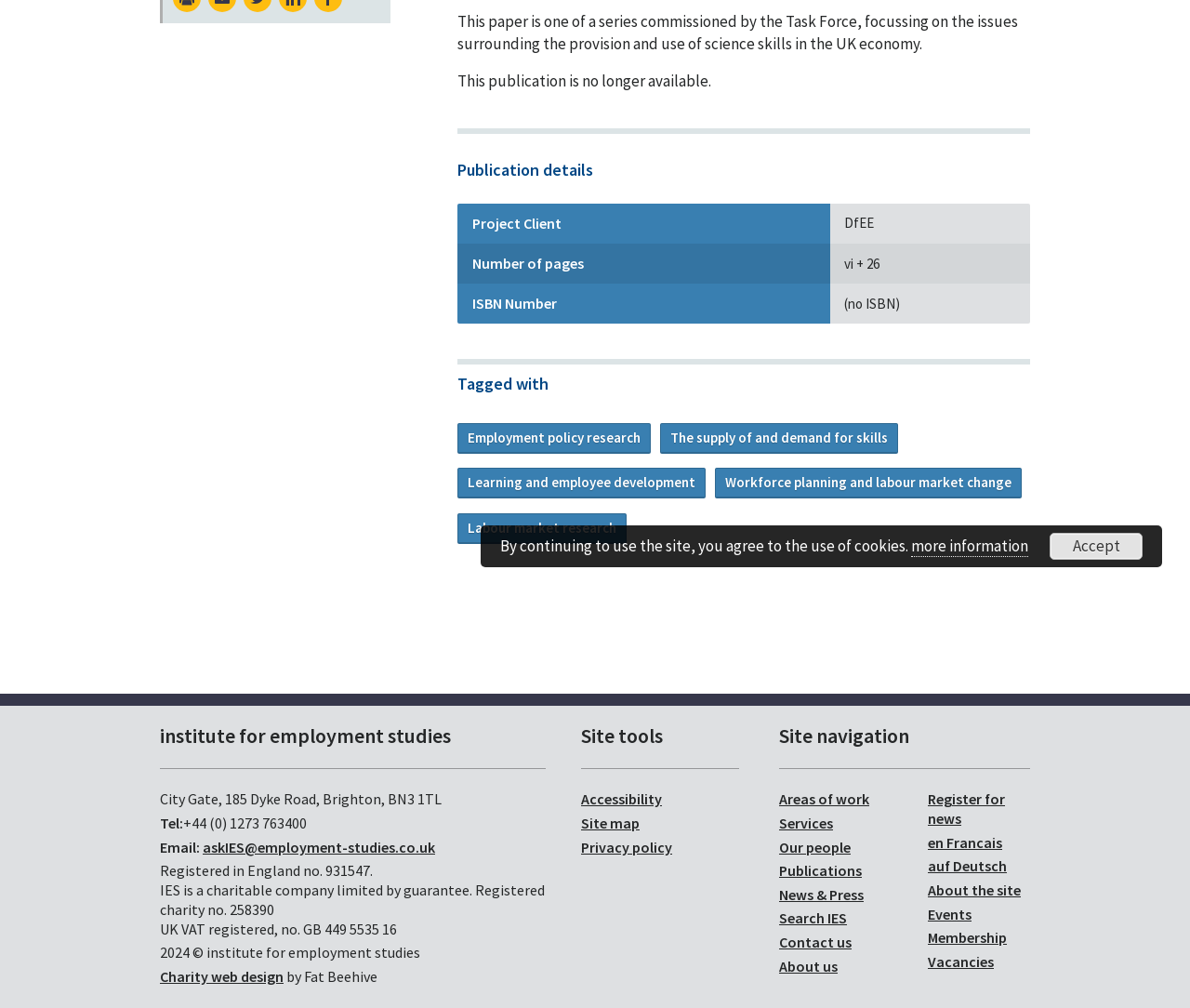Determine the bounding box coordinates (top-left x, top-left y, bottom-right x, bottom-right y) of the UI element described in the following text: Services

[0.655, 0.807, 0.7, 0.826]